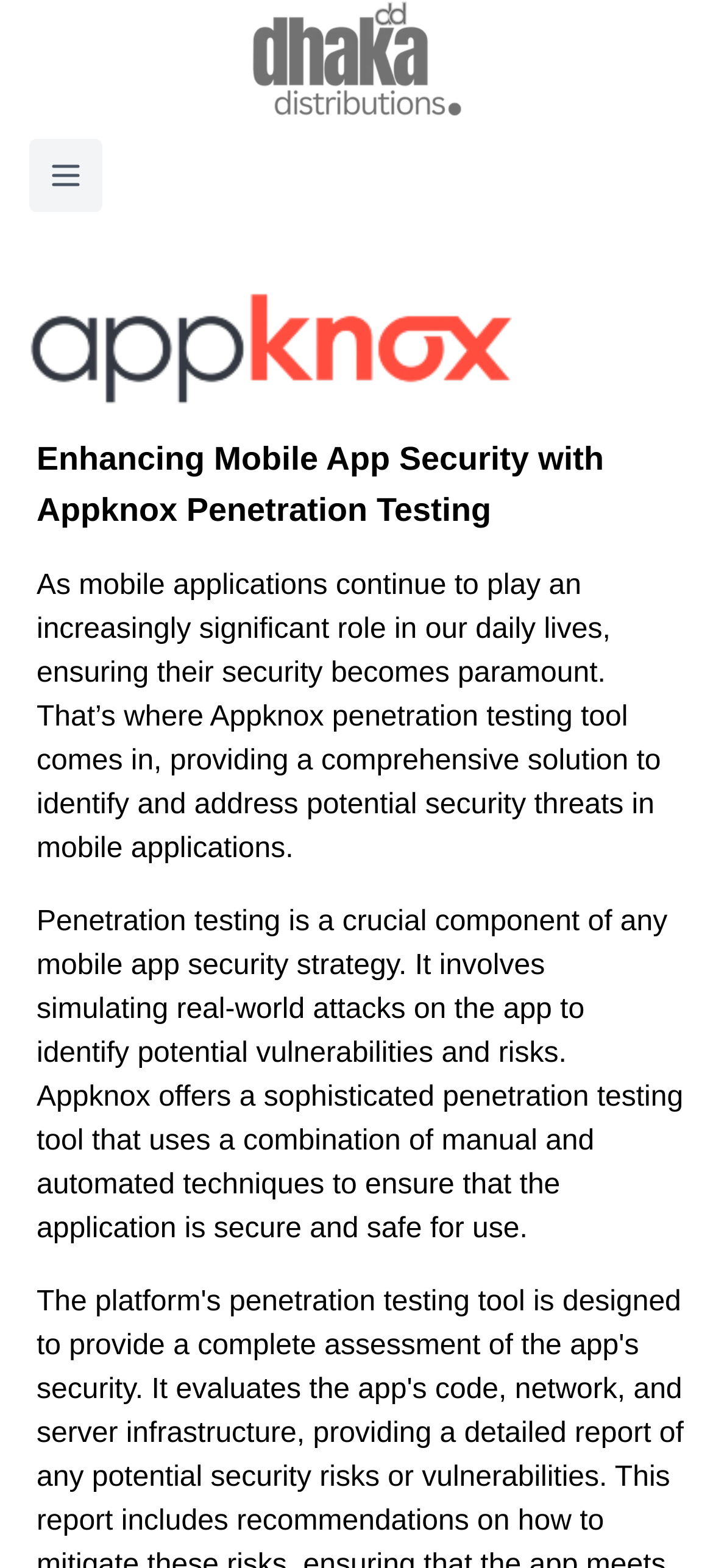Locate the bounding box for the described UI element: "alt="Dhaka Distributions"". Ensure the coordinates are four float numbers between 0 and 1, formatted as [left, top, right, bottom].

[0.35, 0.0, 0.65, 0.075]